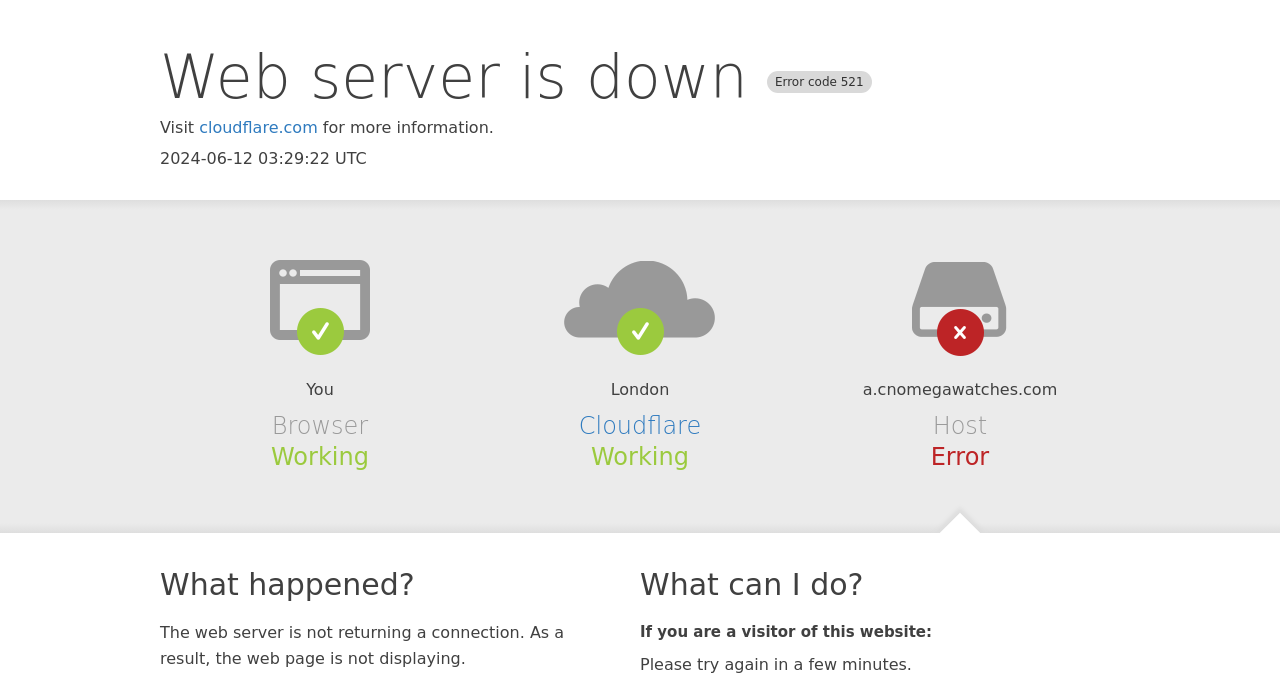What is the current status of the host?
Identify the answer in the screenshot and reply with a single word or phrase.

Error